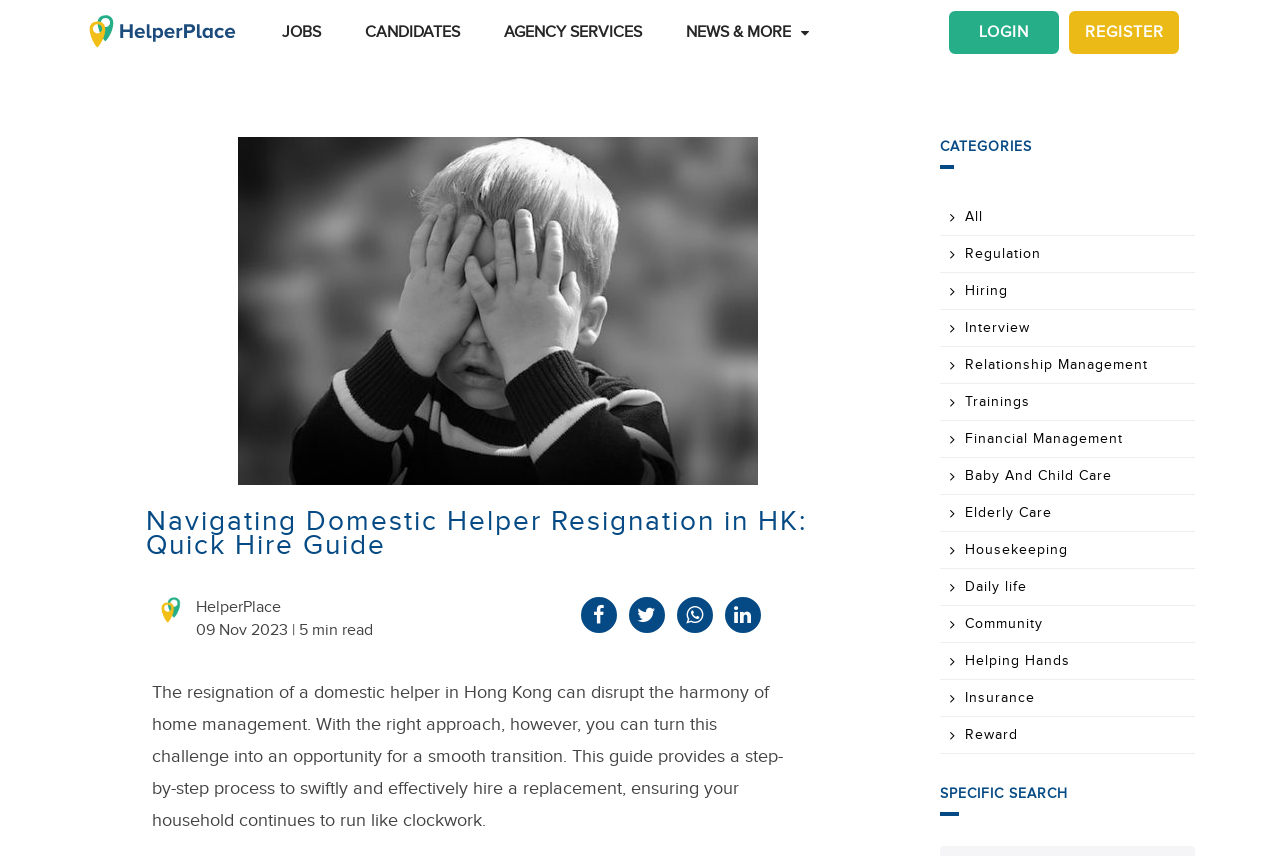Please indicate the bounding box coordinates for the clickable area to complete the following task: "Click the 'JOBS' link". The coordinates should be specified as four float numbers between 0 and 1, i.e., [left, top, right, bottom].

[0.2, 0.009, 0.265, 0.067]